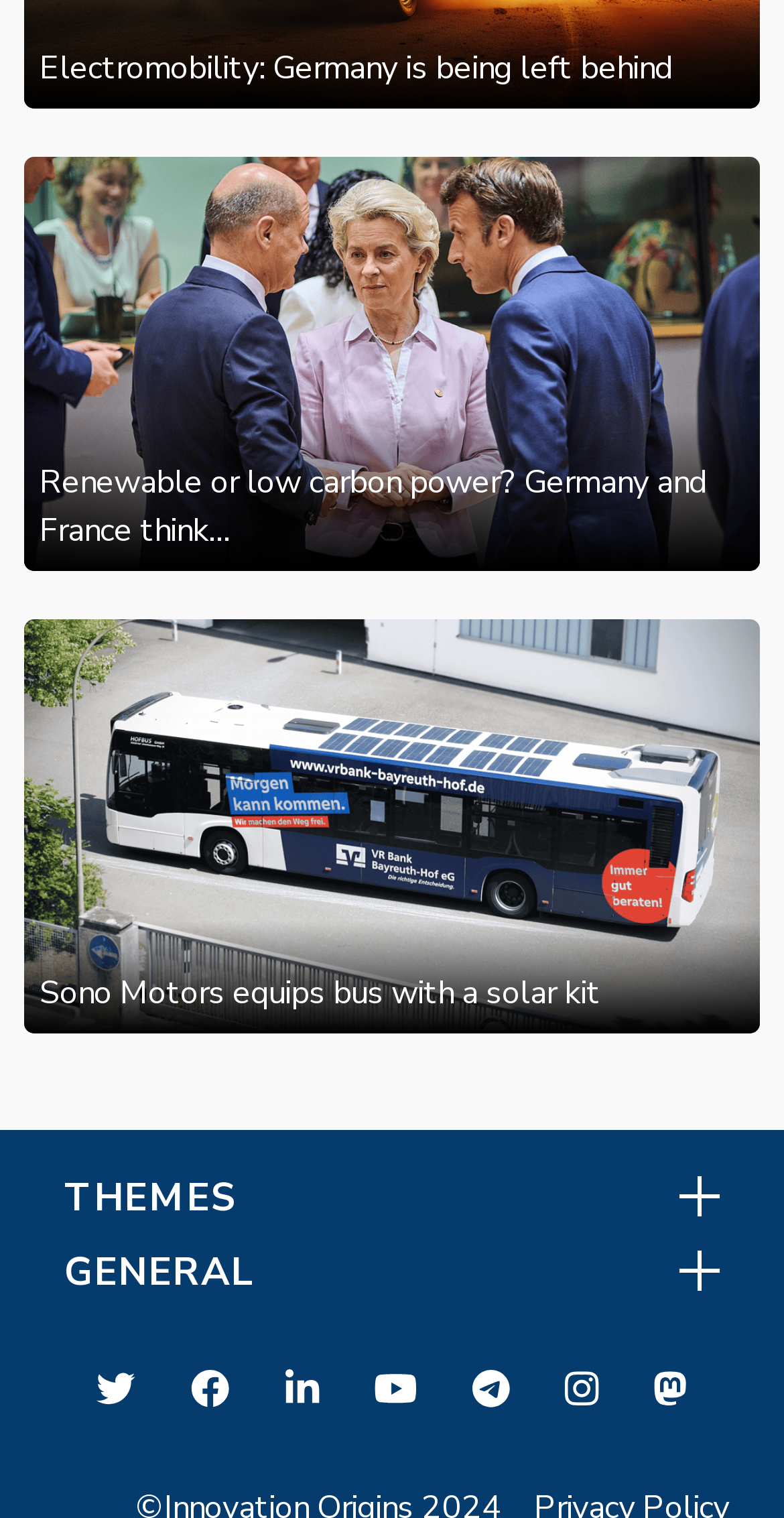Can you give a comprehensive explanation to the question given the content of the image?
How many social media links are at the bottom of the webpage?

I counted the link elements at the bottom of the webpage and found seven social media links: Twitter, Facebook, LinkedIn, Youtube, Telegram, Instagram, and Mastodon.